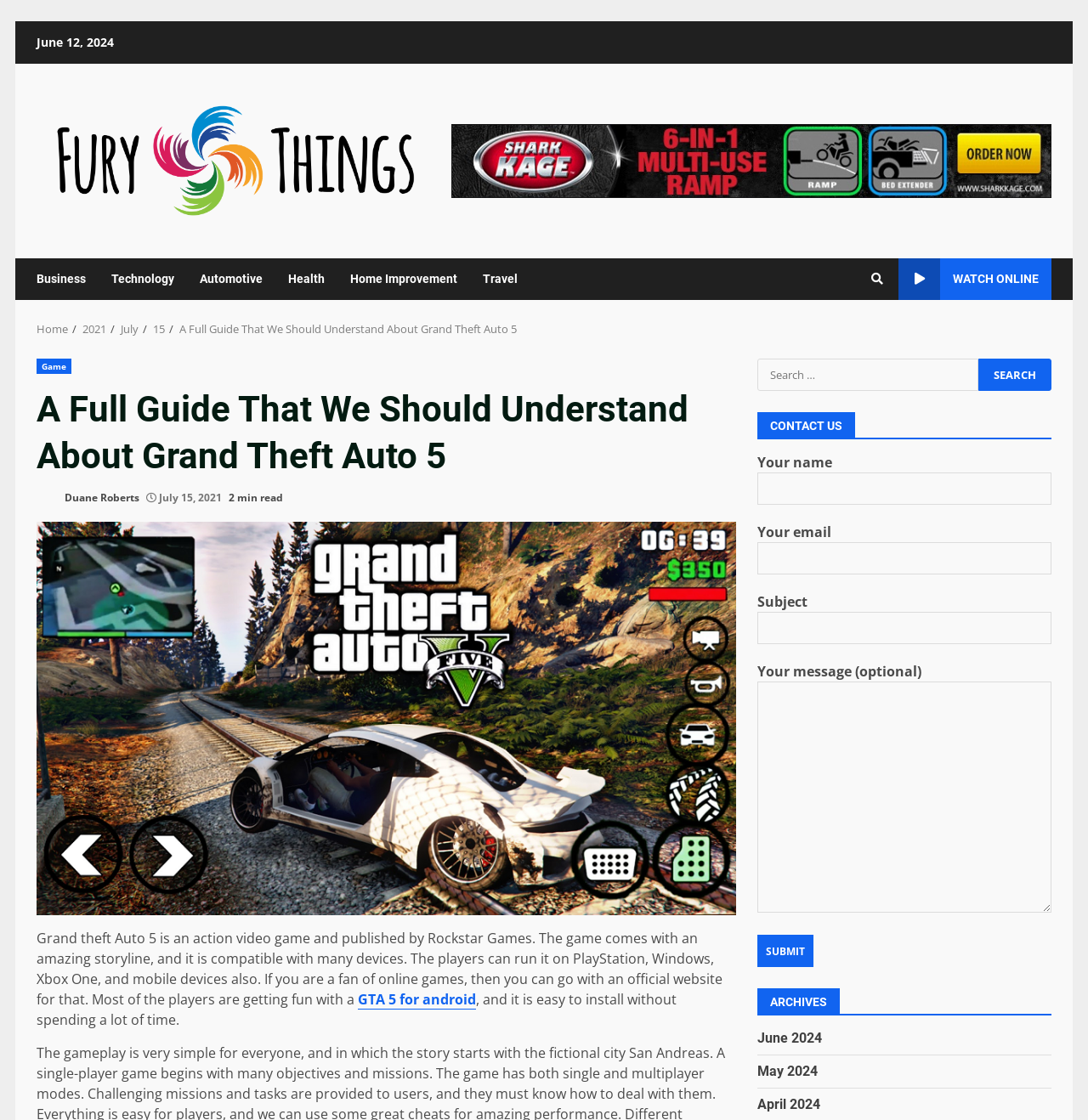Please identify the bounding box coordinates of the element that needs to be clicked to perform the following instruction: "Search for something".

[0.696, 0.32, 0.899, 0.349]